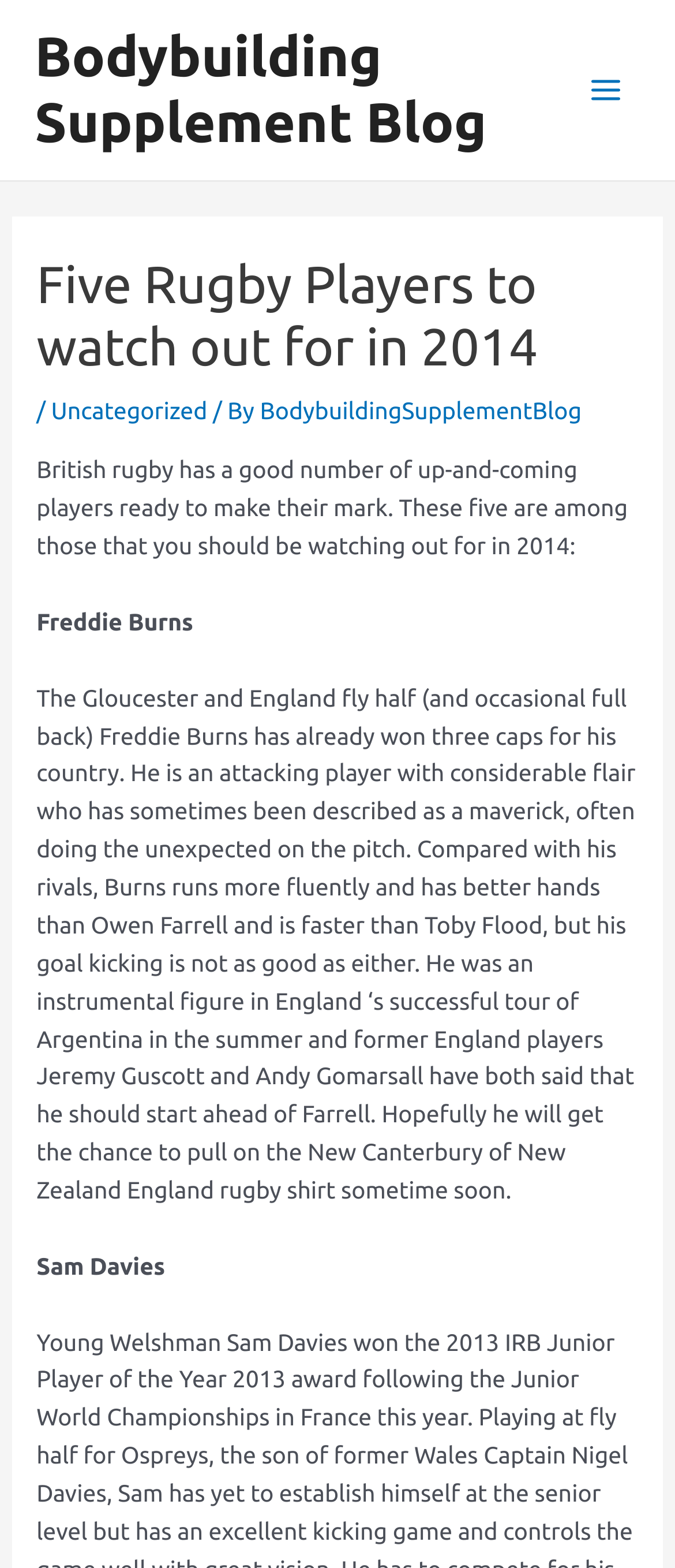Respond concisely with one word or phrase to the following query:
Who has said Freddie Burns should start ahead of Farrell?

Jeremy Guscott and Andy Gomarsall